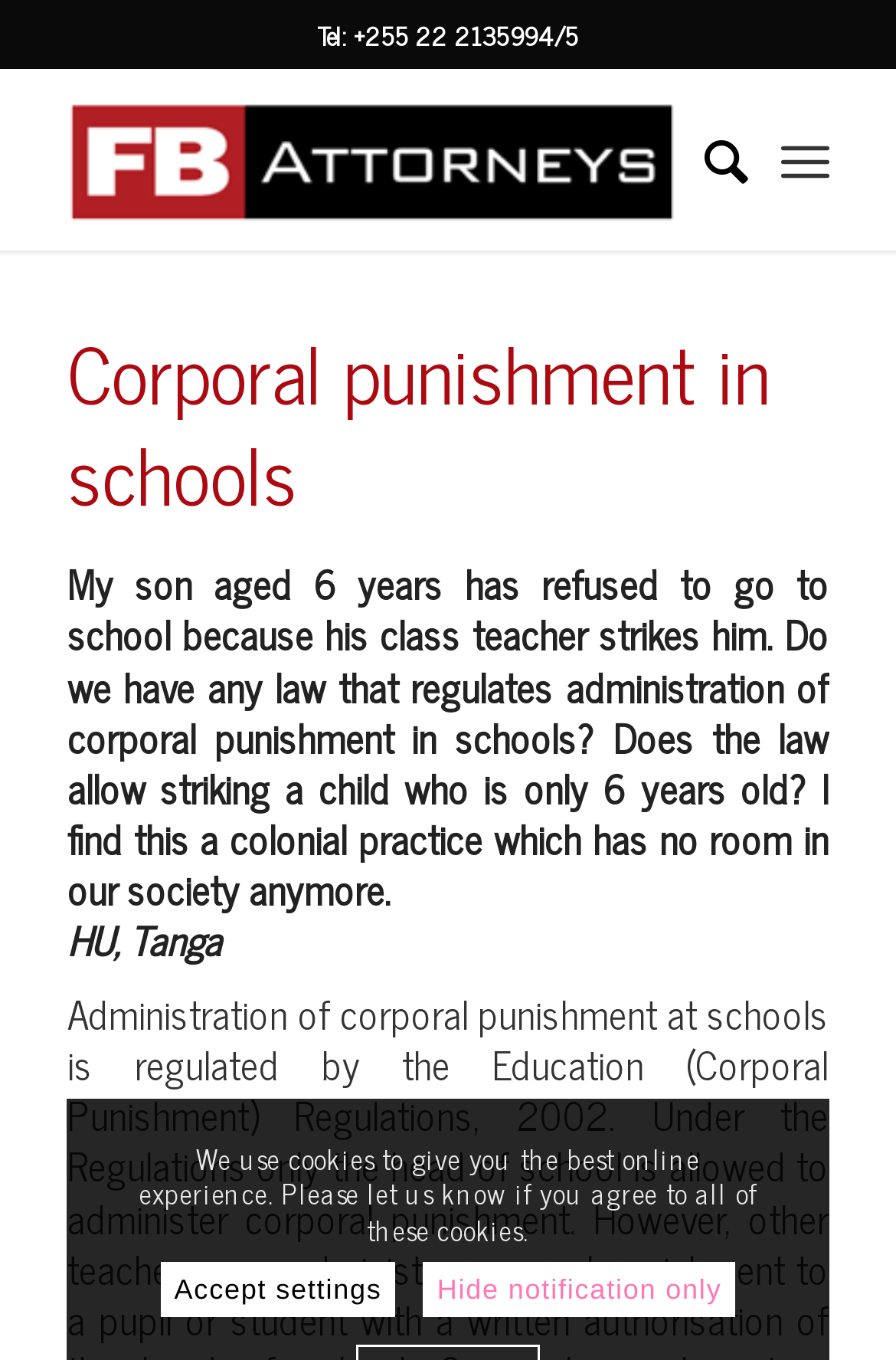Answer the question using only a single word or phrase: 
What is the topic of discussion on this webpage?

Corporal punishment in schools